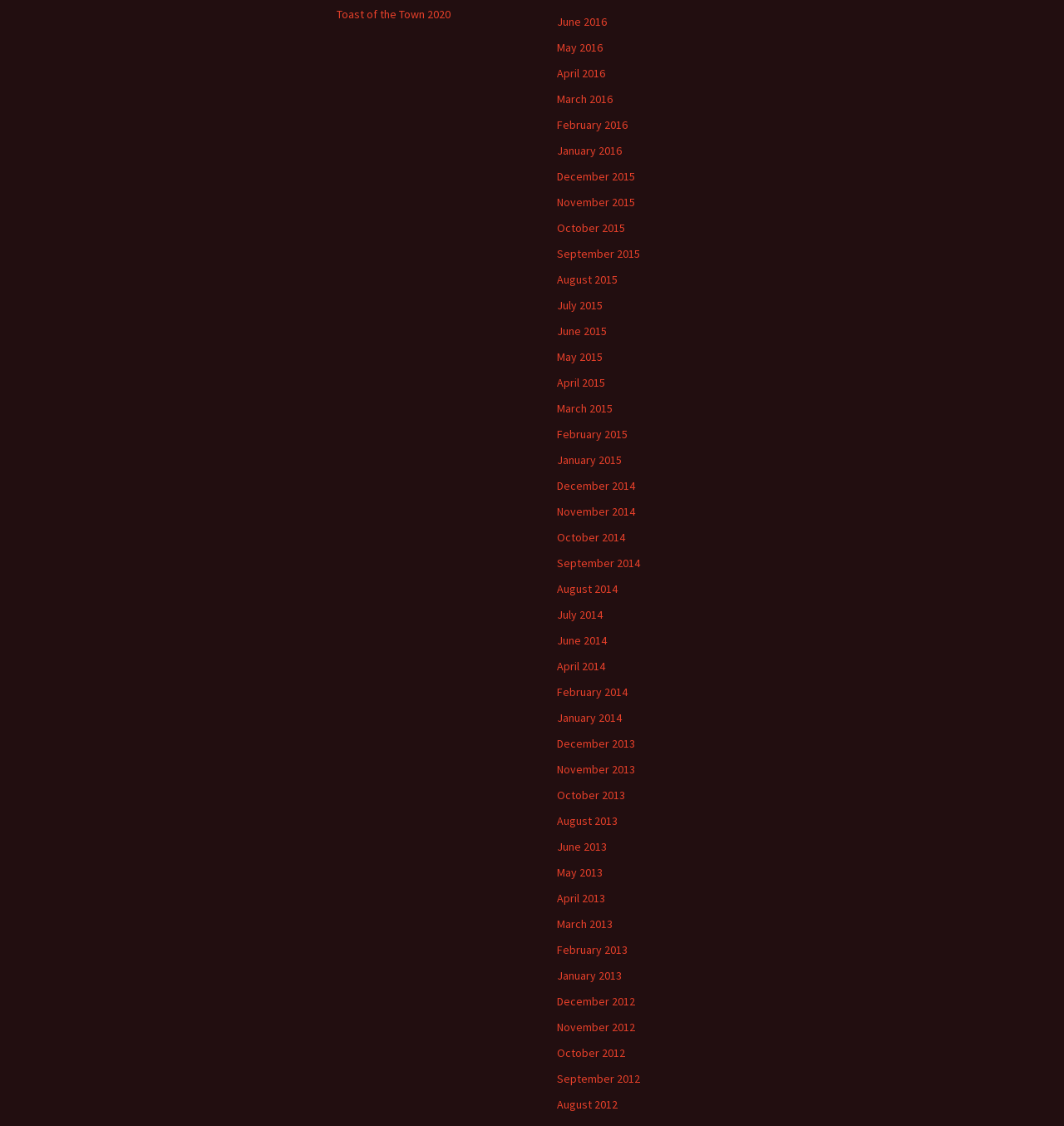Use a single word or phrase to respond to the question:
What is the earliest month available?

December 2012